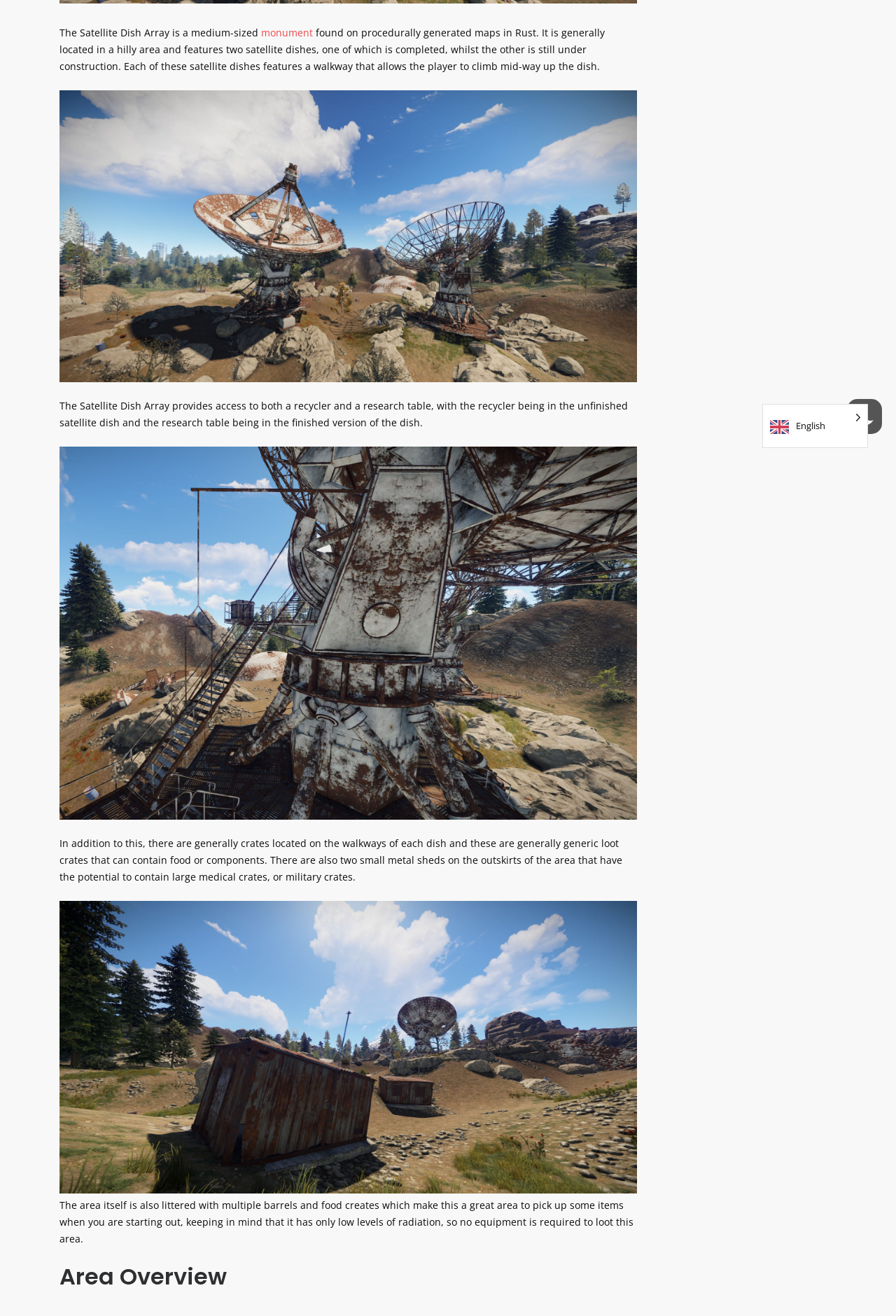Locate the bounding box of the UI element defined by this description: "monument". The coordinates should be given as four float numbers between 0 and 1, formatted as [left, top, right, bottom].

[0.291, 0.031, 0.349, 0.042]